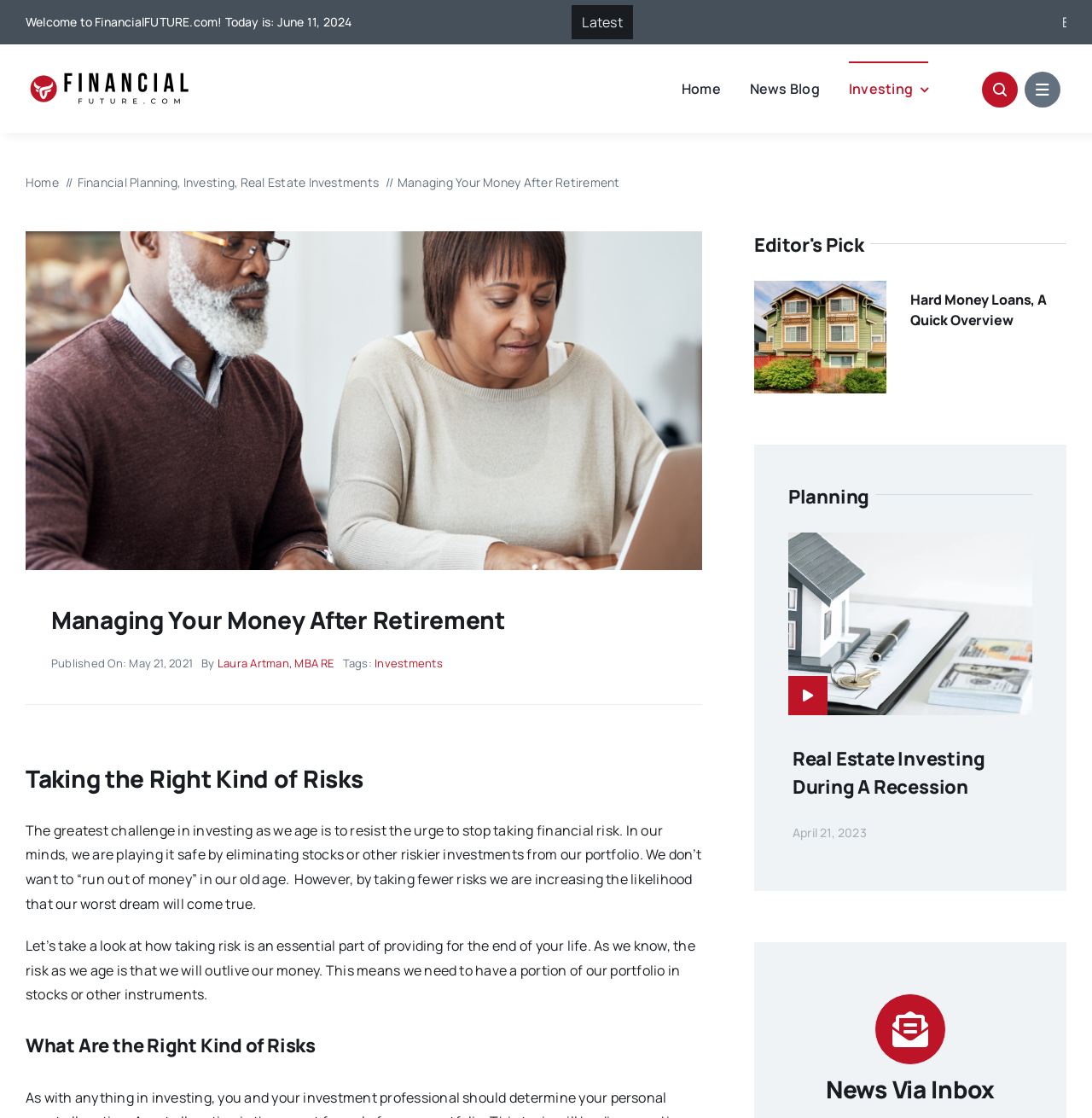Please determine the bounding box coordinates of the element's region to click in order to carry out the following instruction: "Click on 'Hard Money Loans, a quick overview' link". The coordinates should be four float numbers between 0 and 1, i.e., [left, top, right, bottom].

[0.691, 0.254, 0.811, 0.27]